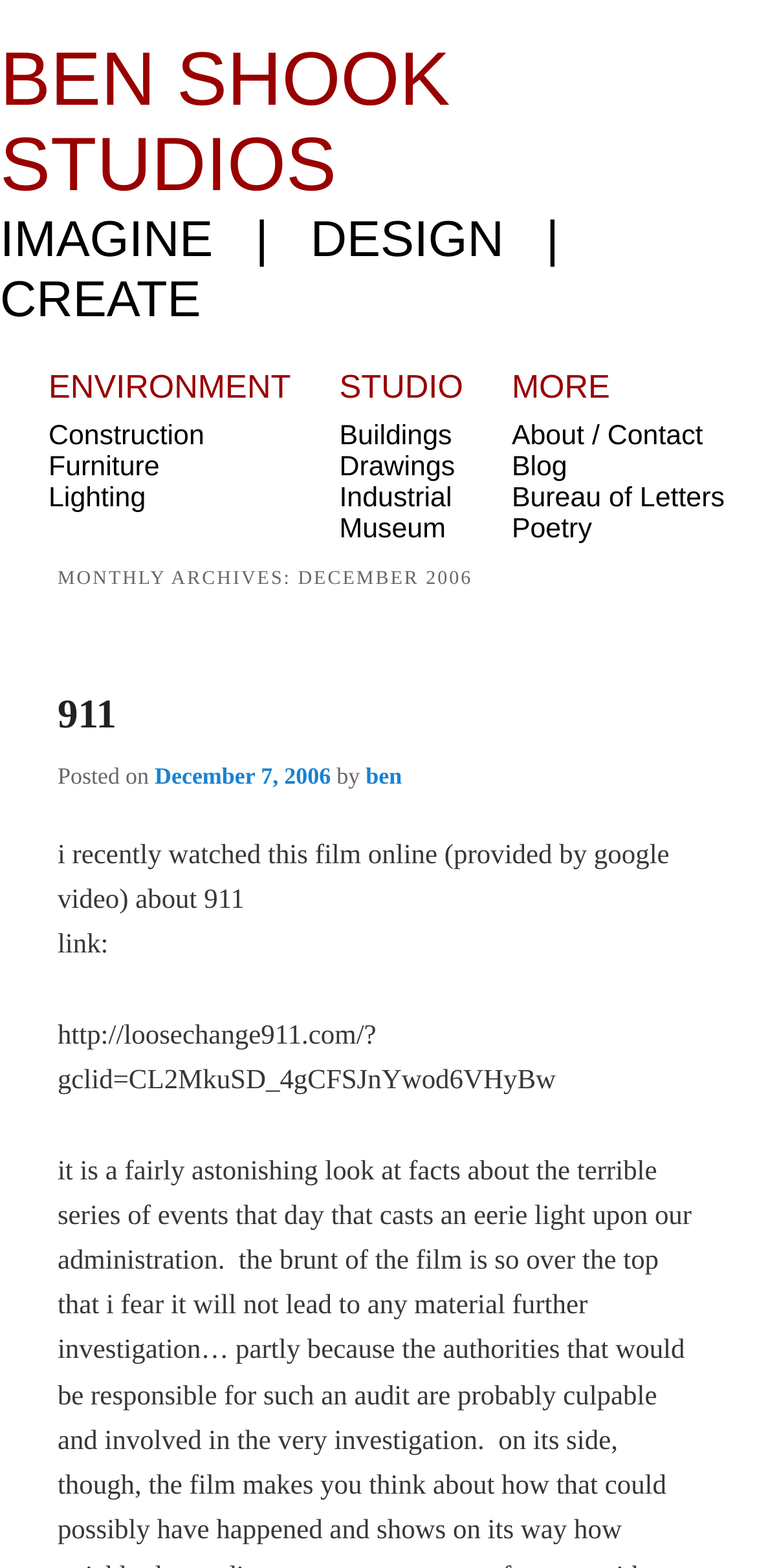Locate the bounding box coordinates of the area to click to fulfill this instruction: "Explore Office 365". The bounding box should be presented as four float numbers between 0 and 1, in the order [left, top, right, bottom].

None